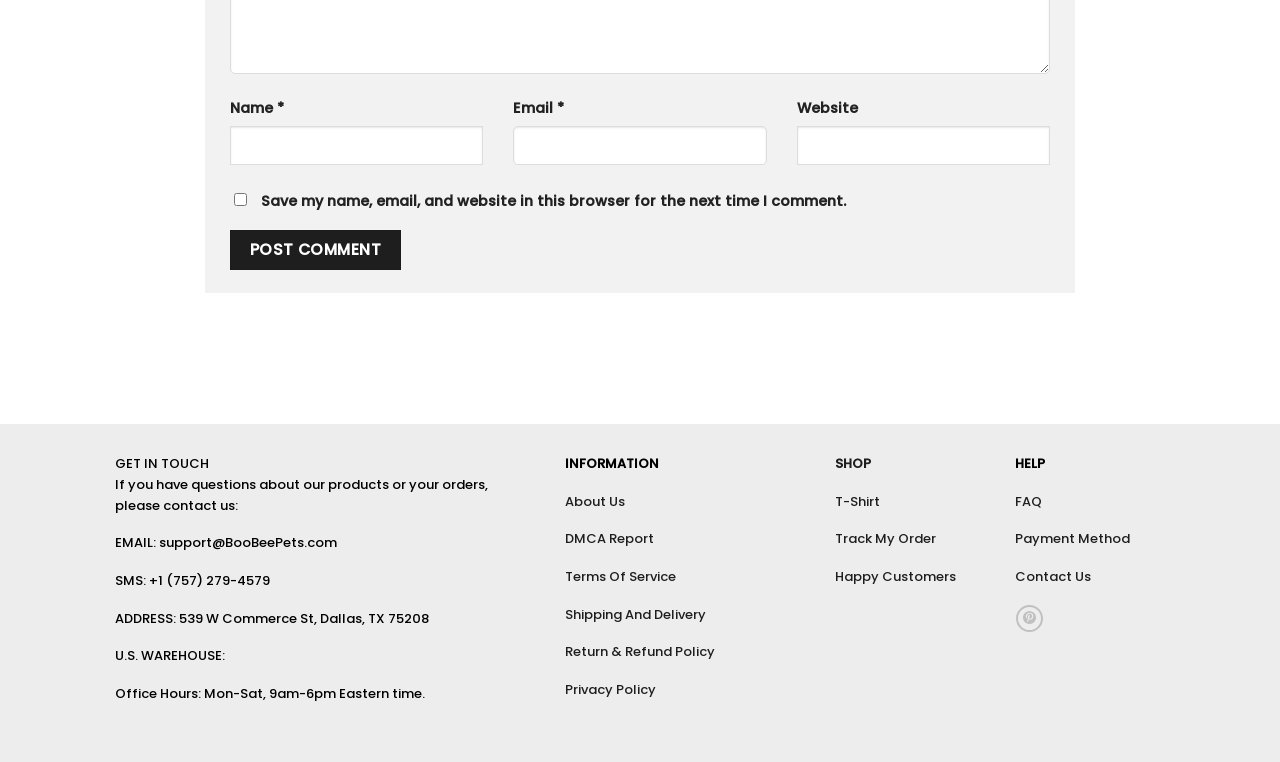Respond to the question below with a single word or phrase:
How can I contact the company?

Email or SMS